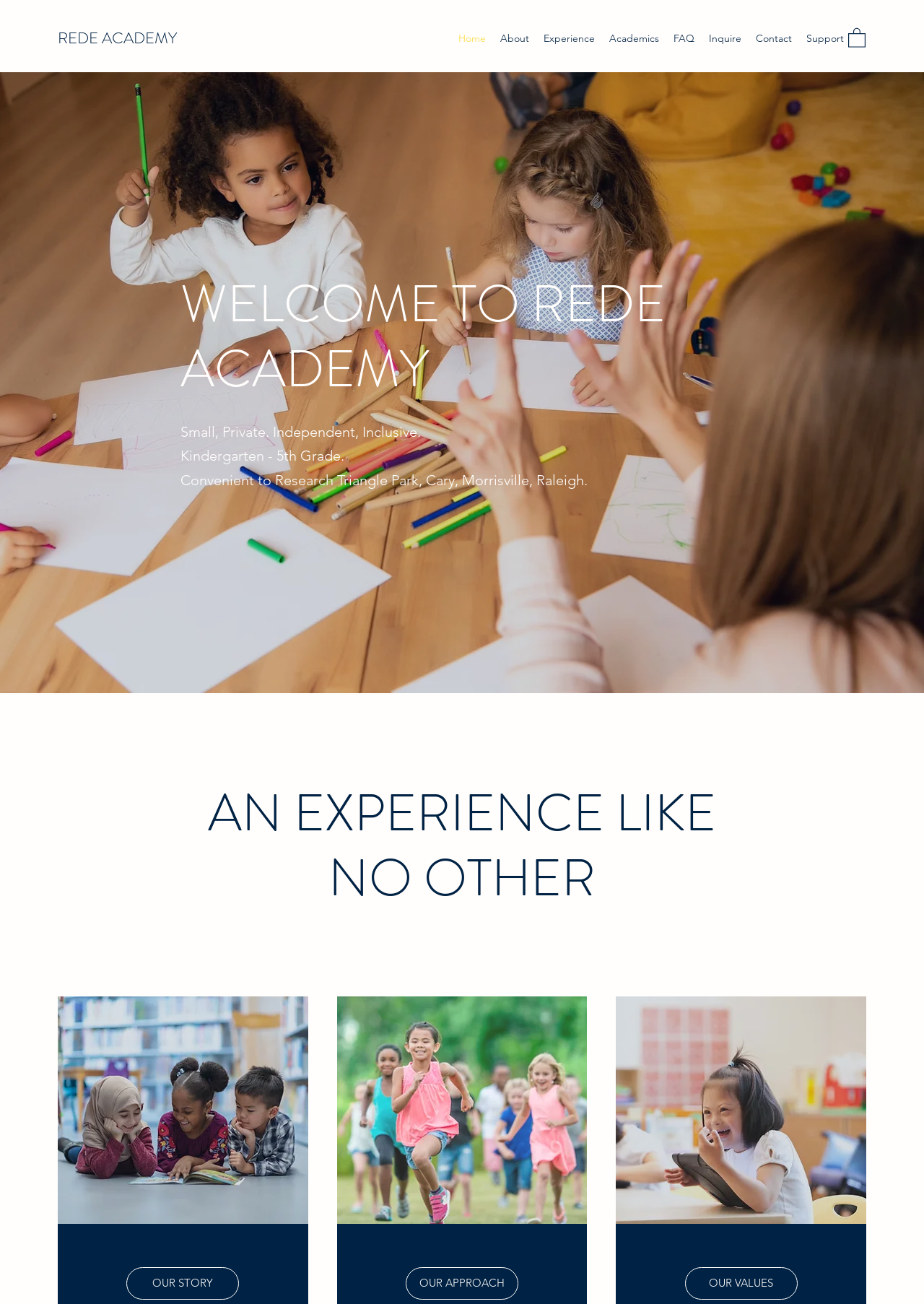Respond to the question with just a single word or phrase: 
What is the name of the private school?

Rede Academy